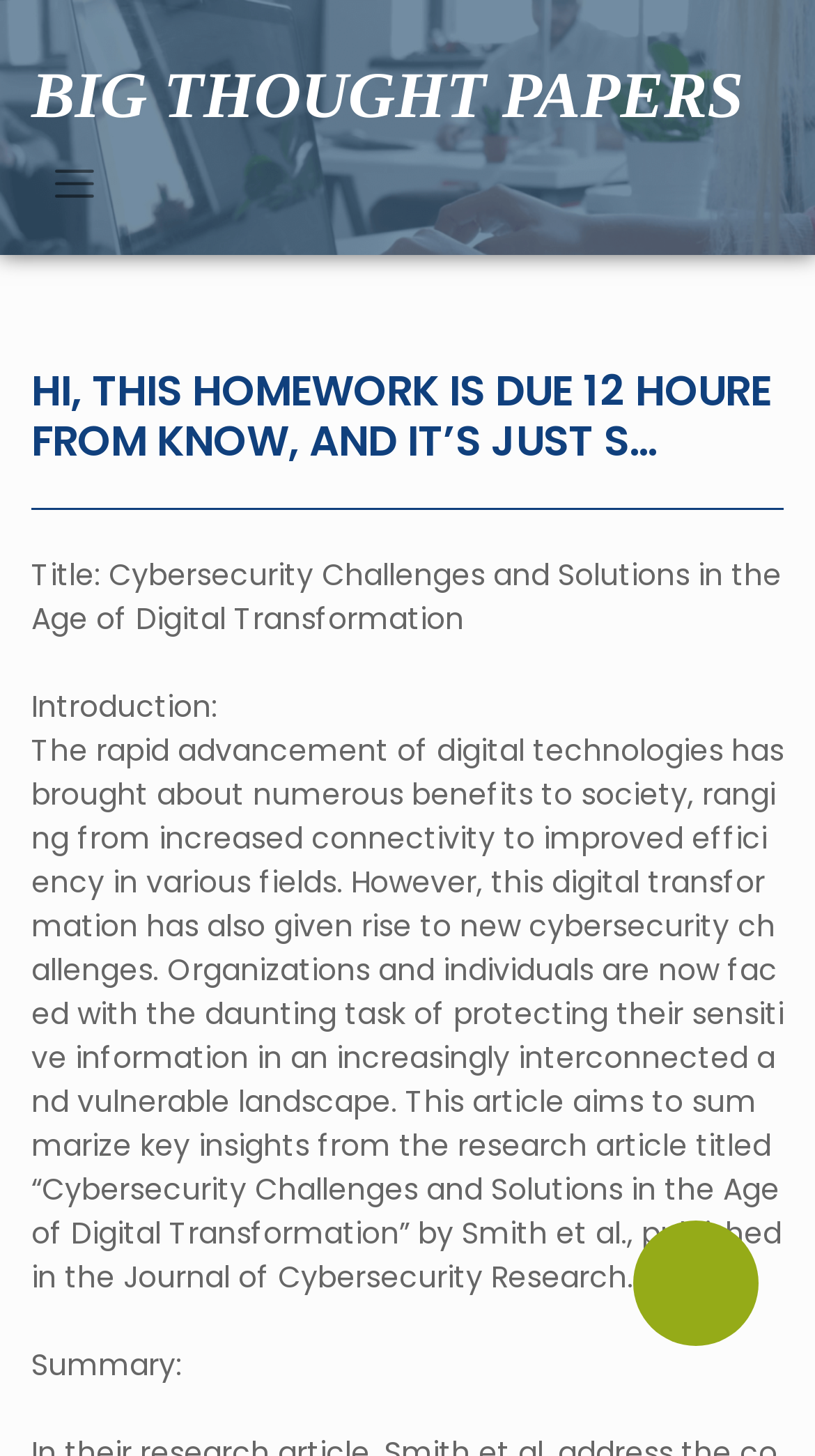Provide a short answer using a single word or phrase for the following question: 
What is the topic of the article?

Cybersecurity Challenges